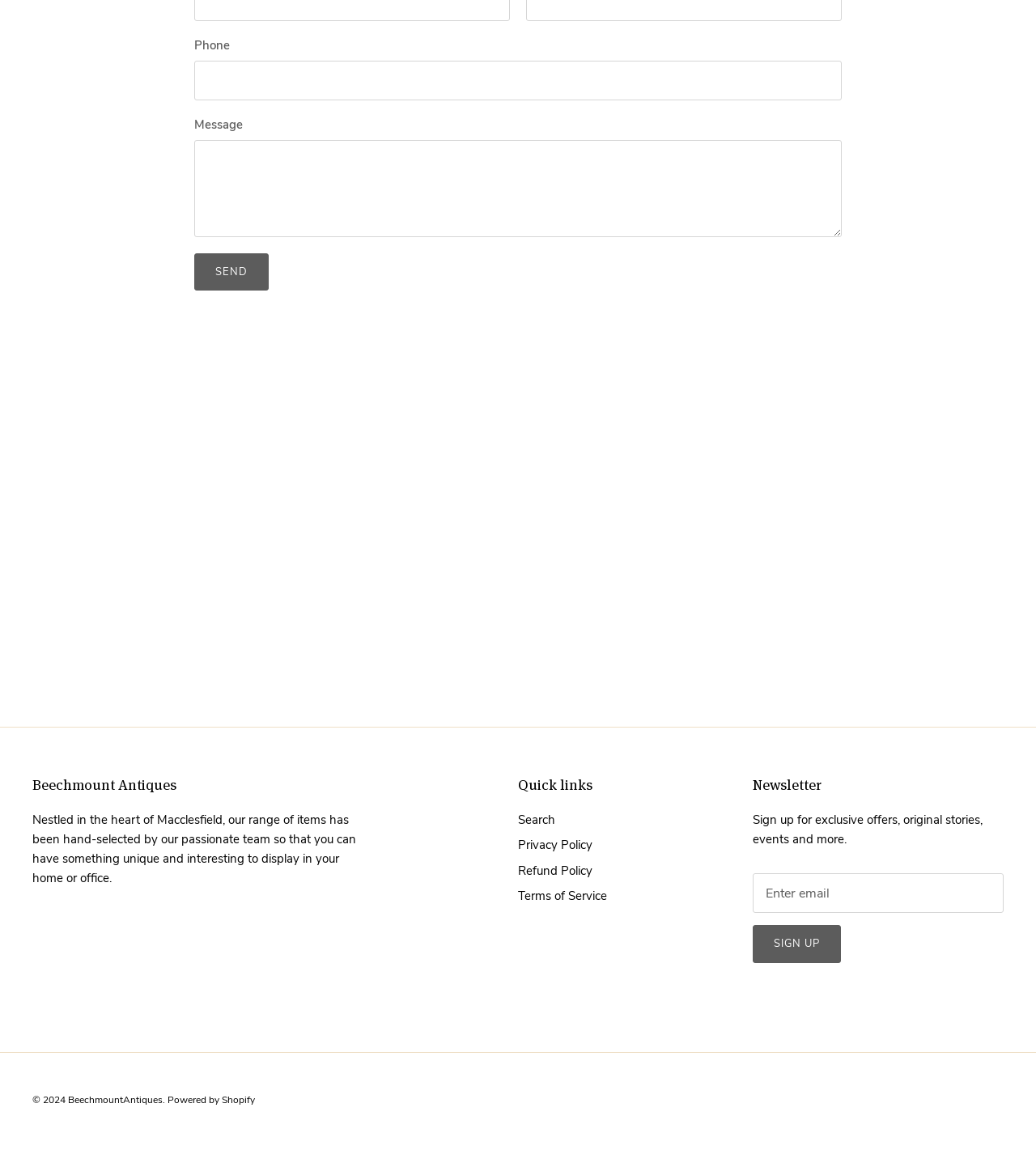Determine the bounding box coordinates of the region that needs to be clicked to achieve the task: "Type a message".

[0.188, 0.122, 0.812, 0.206]